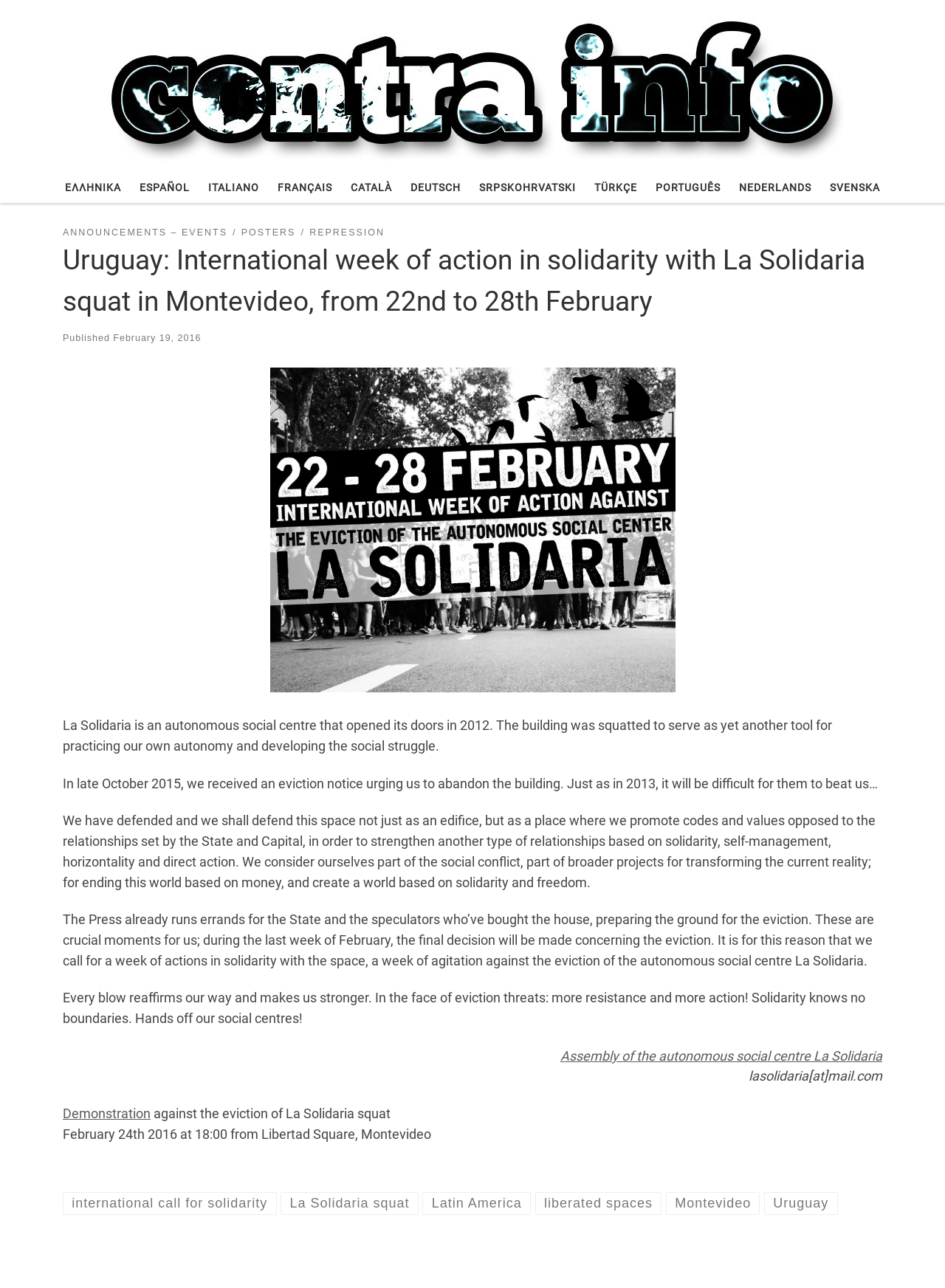What is the name of the squat in Montevideo?
Using the picture, provide a one-word or short phrase answer.

La Solidaria